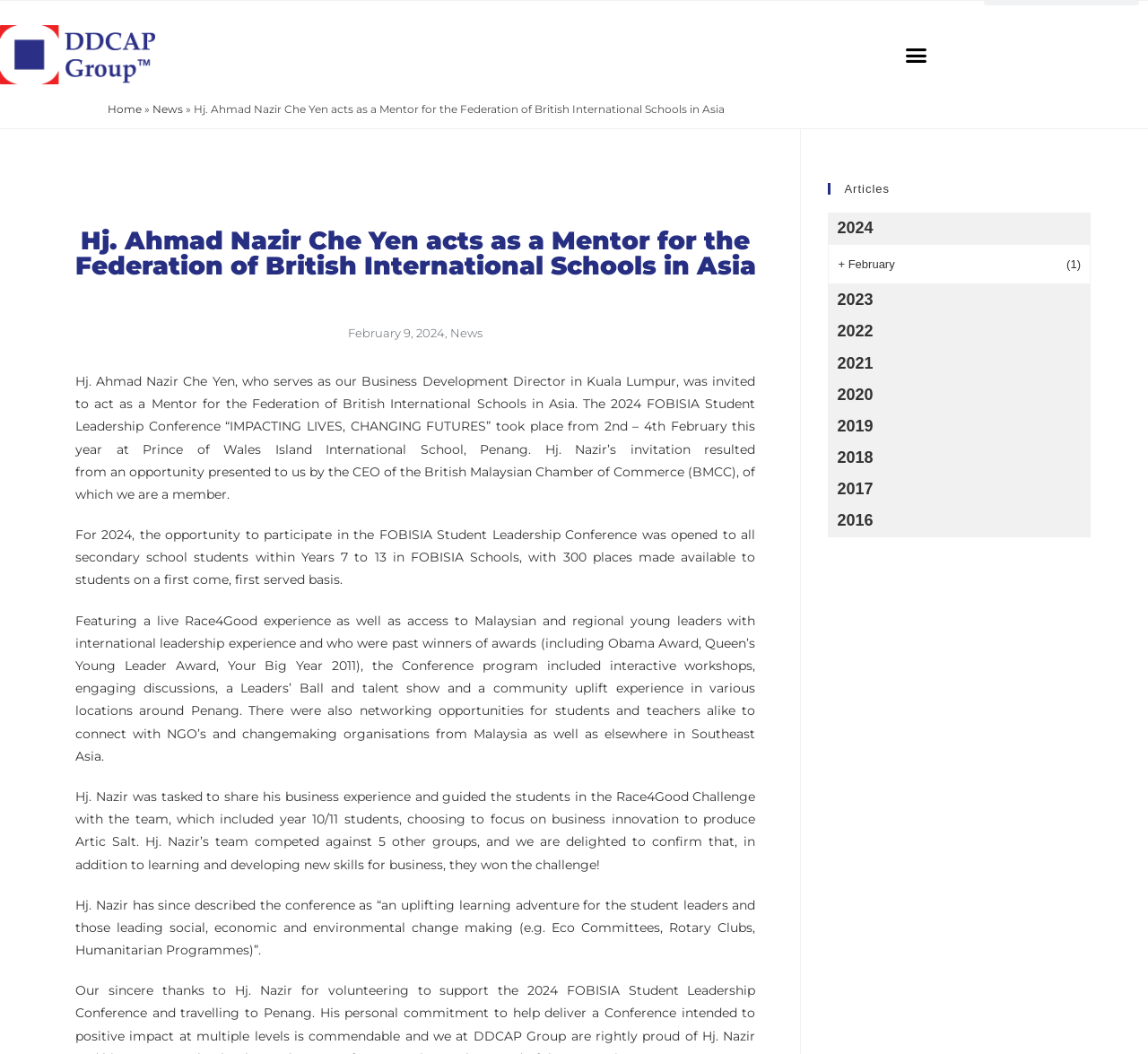Give a one-word or one-phrase response to the question: 
What was the challenge that Hj. Nazir's team won?

Race4Good Challenge